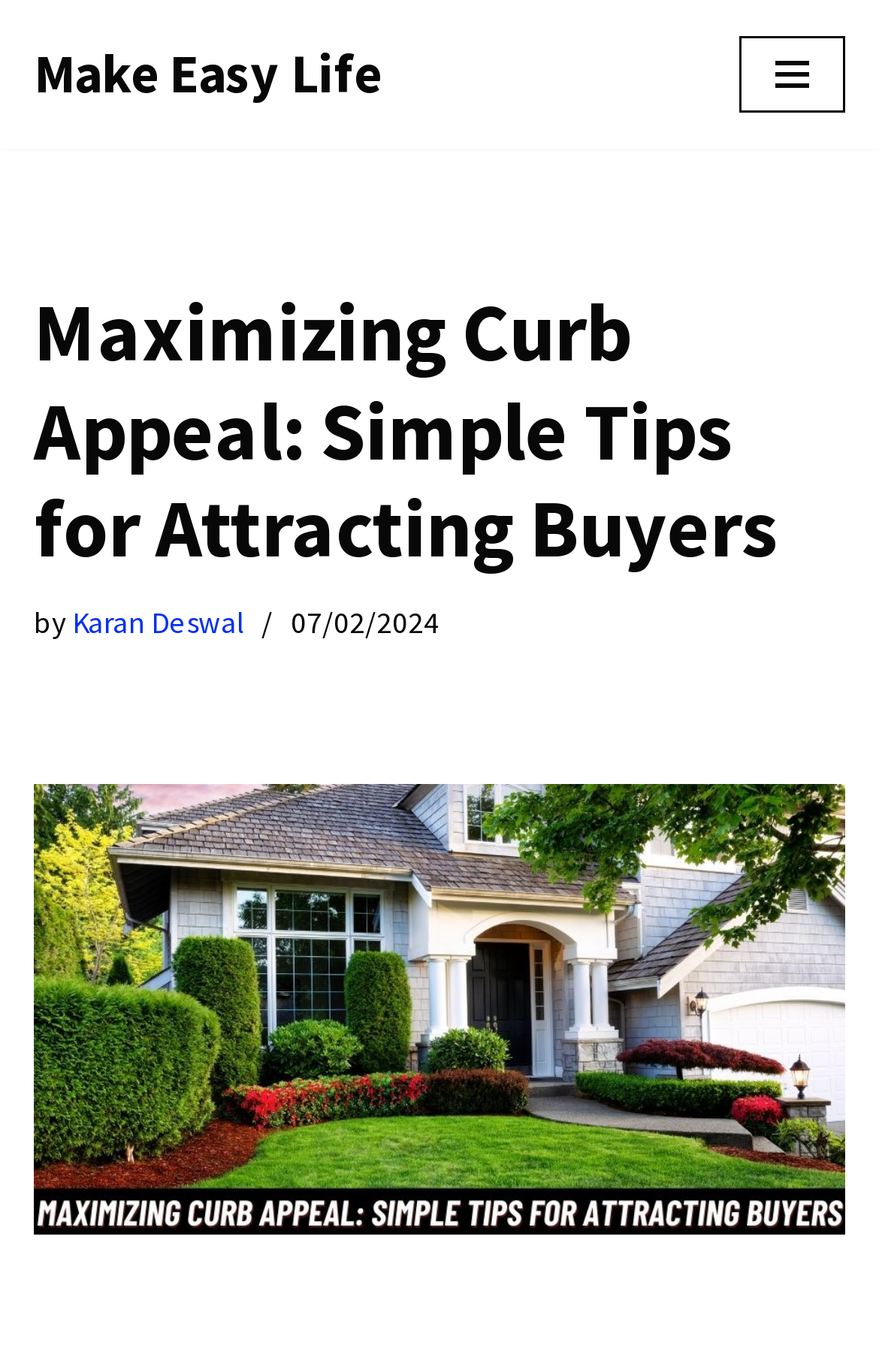Generate the main heading text from the webpage.

Maximizing Curb Appeal: Simple Tips for Attracting Buyers